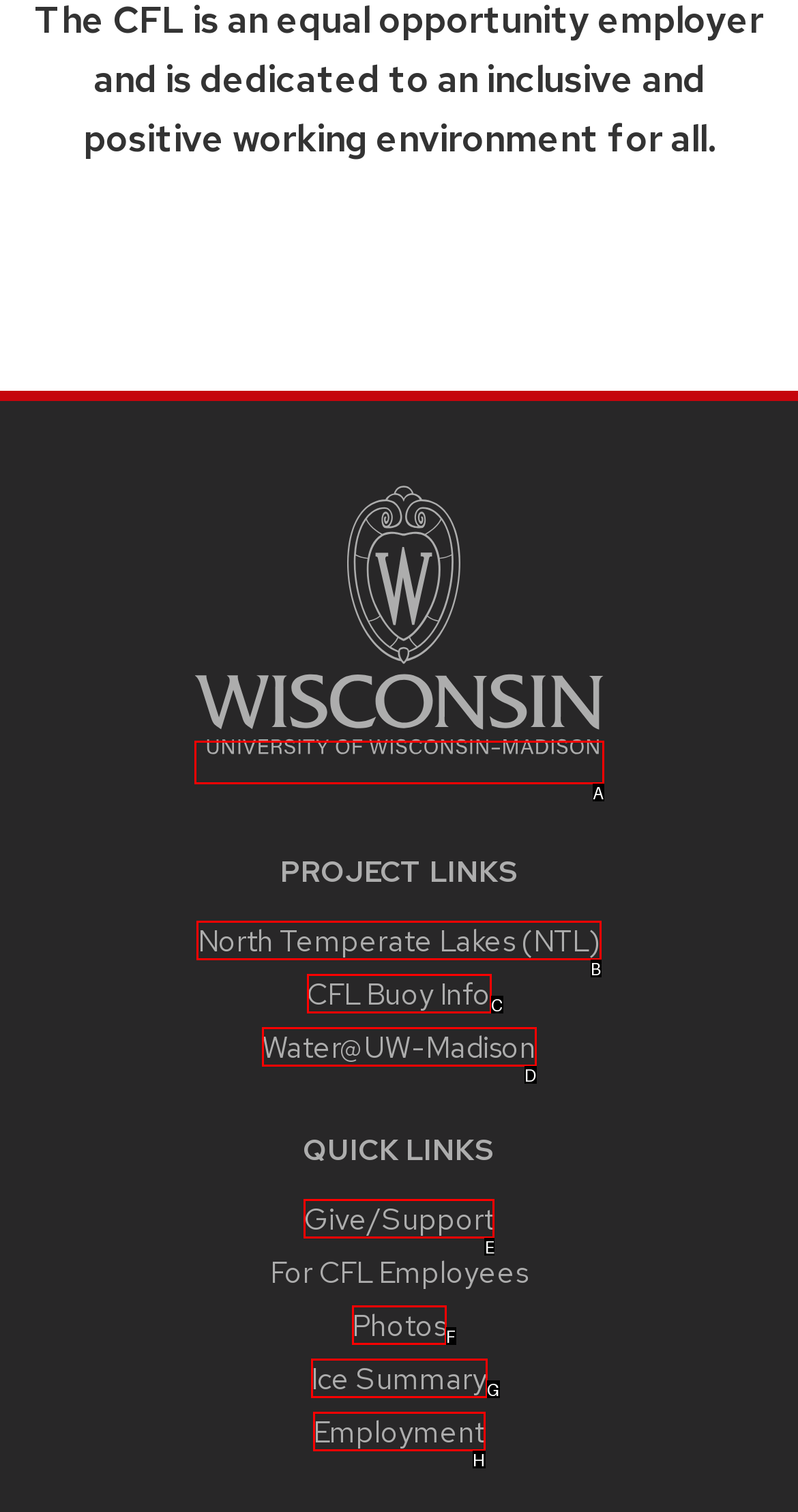Find the appropriate UI element to complete the task: explore North Temperate Lakes project. Indicate your choice by providing the letter of the element.

B